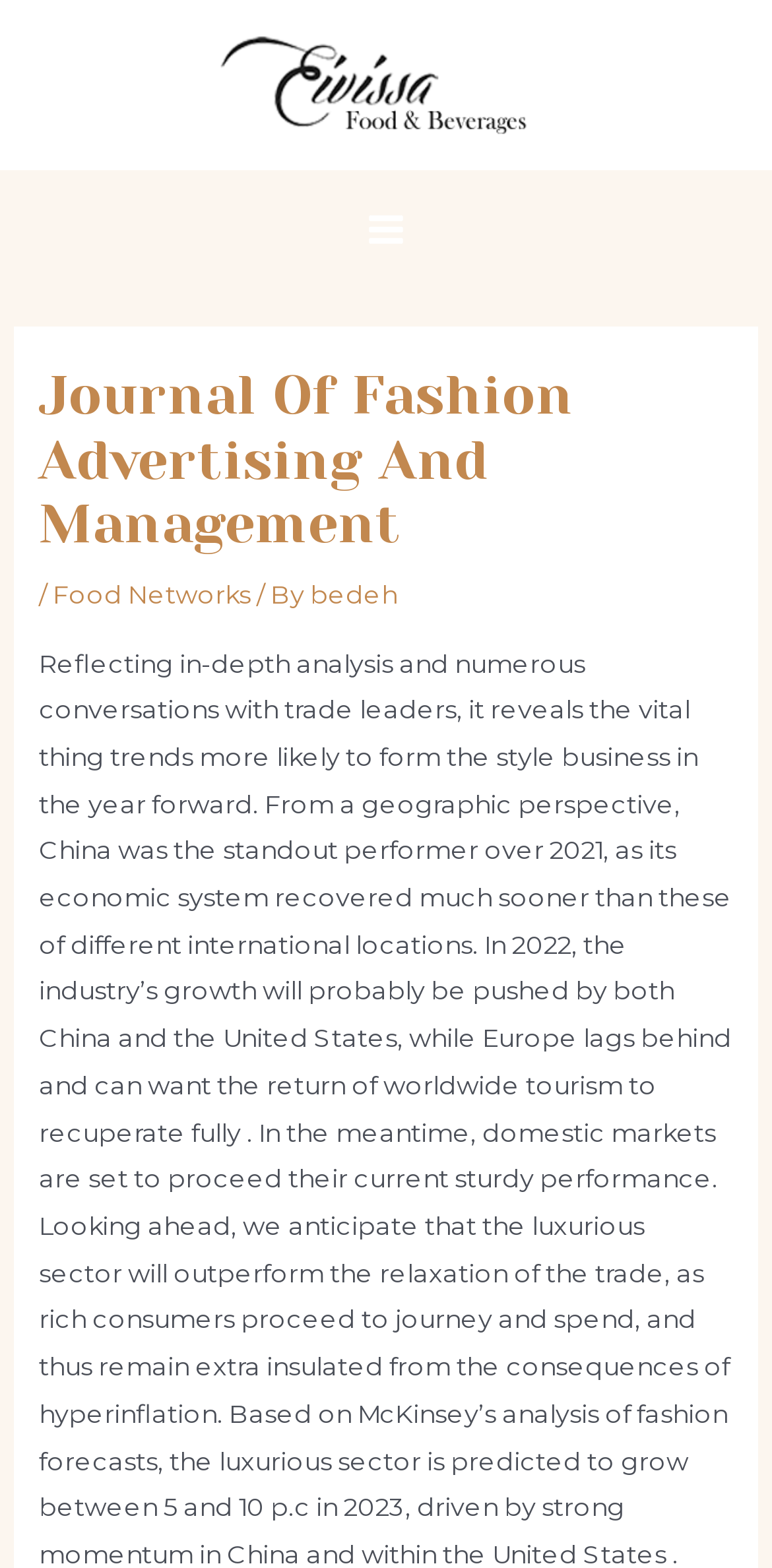Please answer the following question using a single word or phrase: 
How many links are in the header section?

2